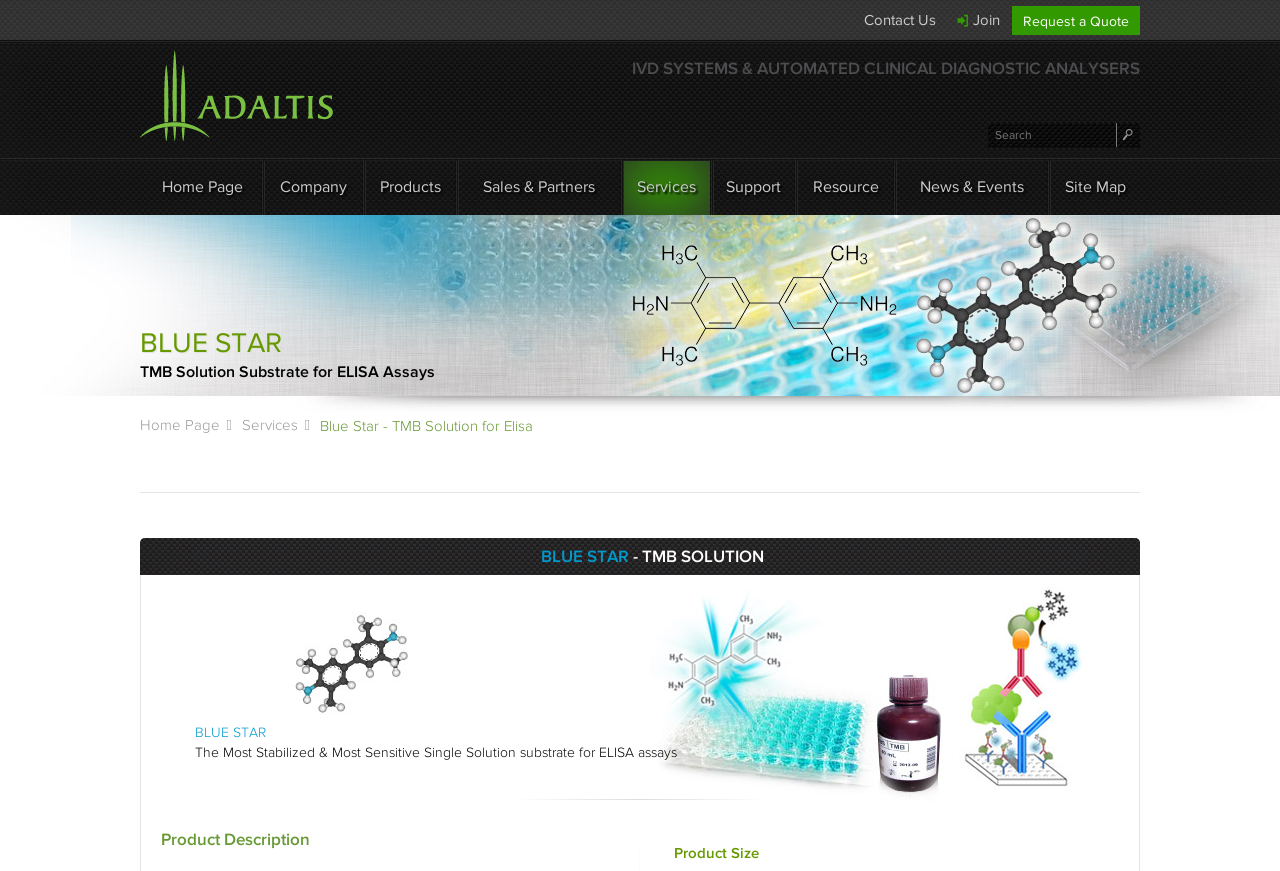Can you show the bounding box coordinates of the region to click on to complete the task described in the instruction: "Contact us"?

[0.666, 0.0, 0.741, 0.046]